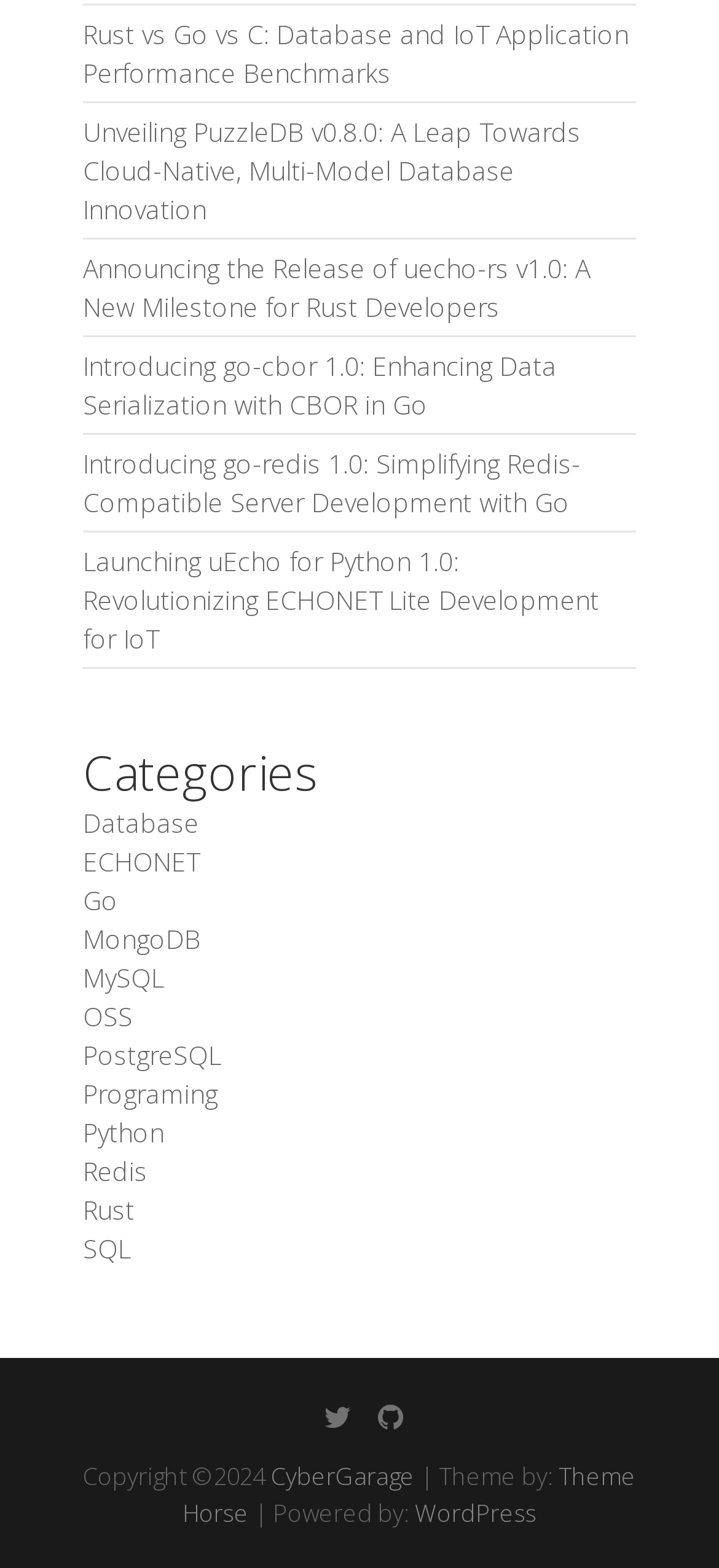Please find the bounding box coordinates (top-left x, top-left y, bottom-right x, bottom-right y) in the screenshot for the UI element described as follows: title="CyberGarage on Twitter"

[0.438, 0.89, 0.5, 0.918]